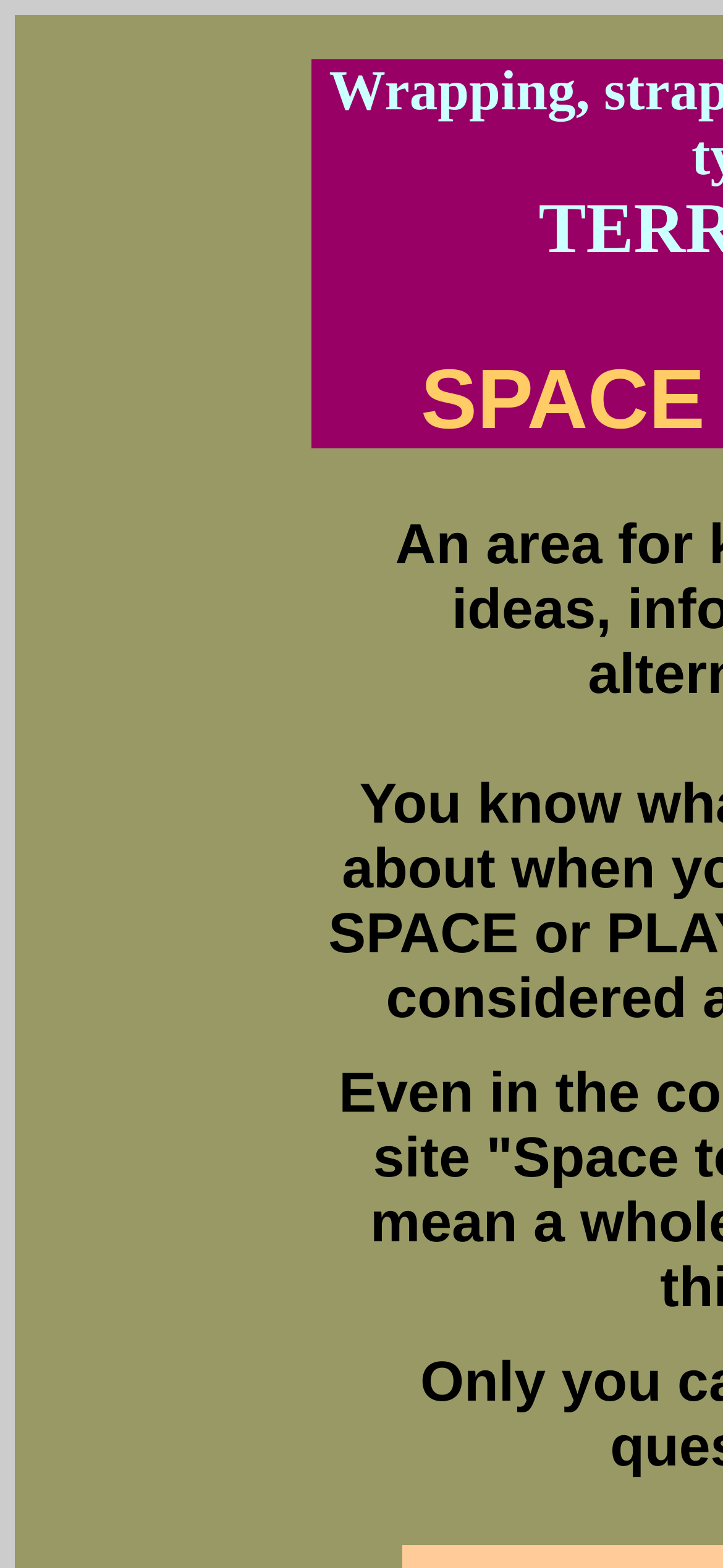What is the ratio of the table's width to the screen's width?
Using the image, provide a concise answer in one word or a short phrase.

Approximately 0.556